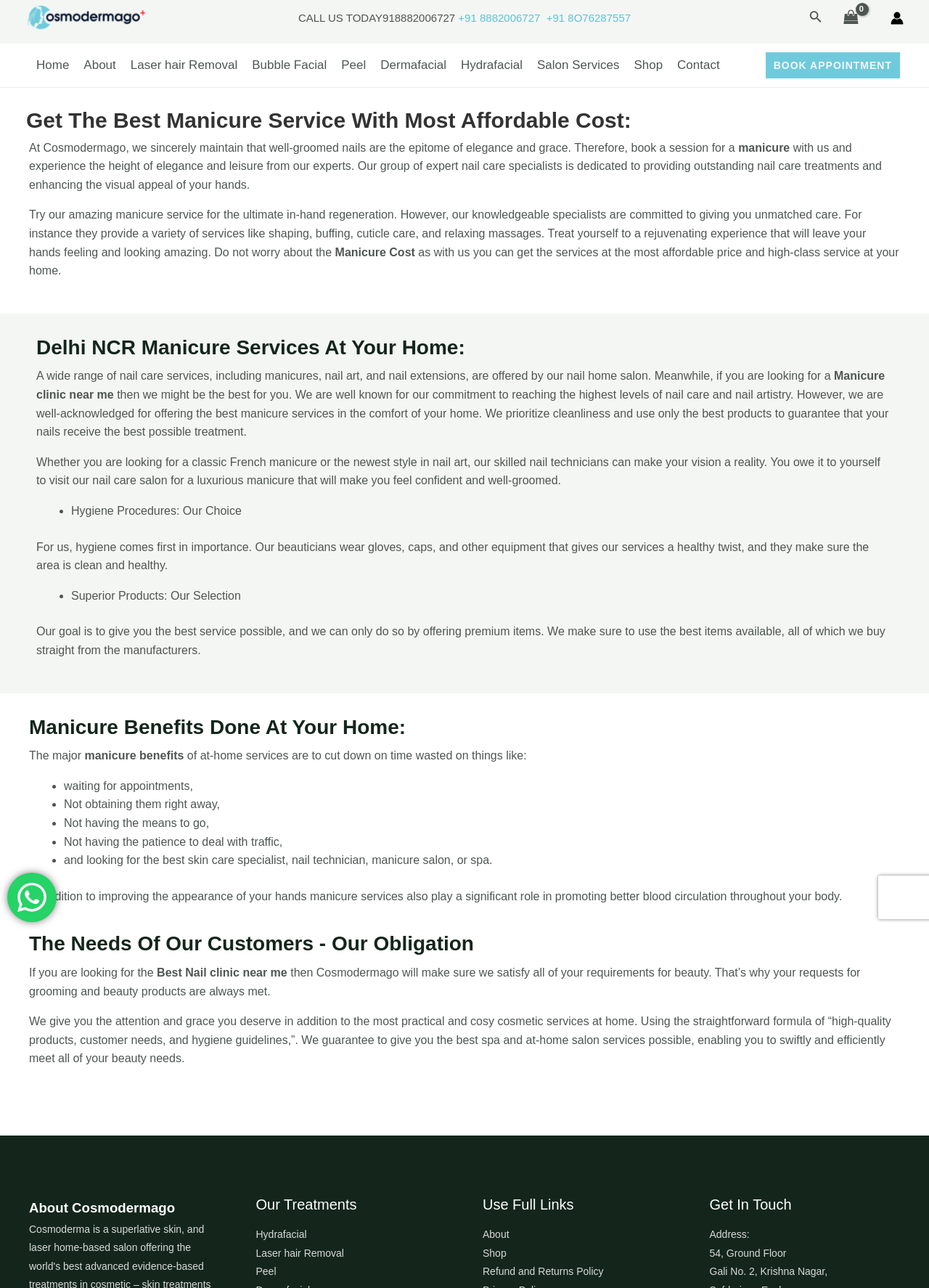Identify the bounding box coordinates of the clickable region to carry out the given instruction: "View the 'About' page".

[0.082, 0.034, 0.133, 0.067]